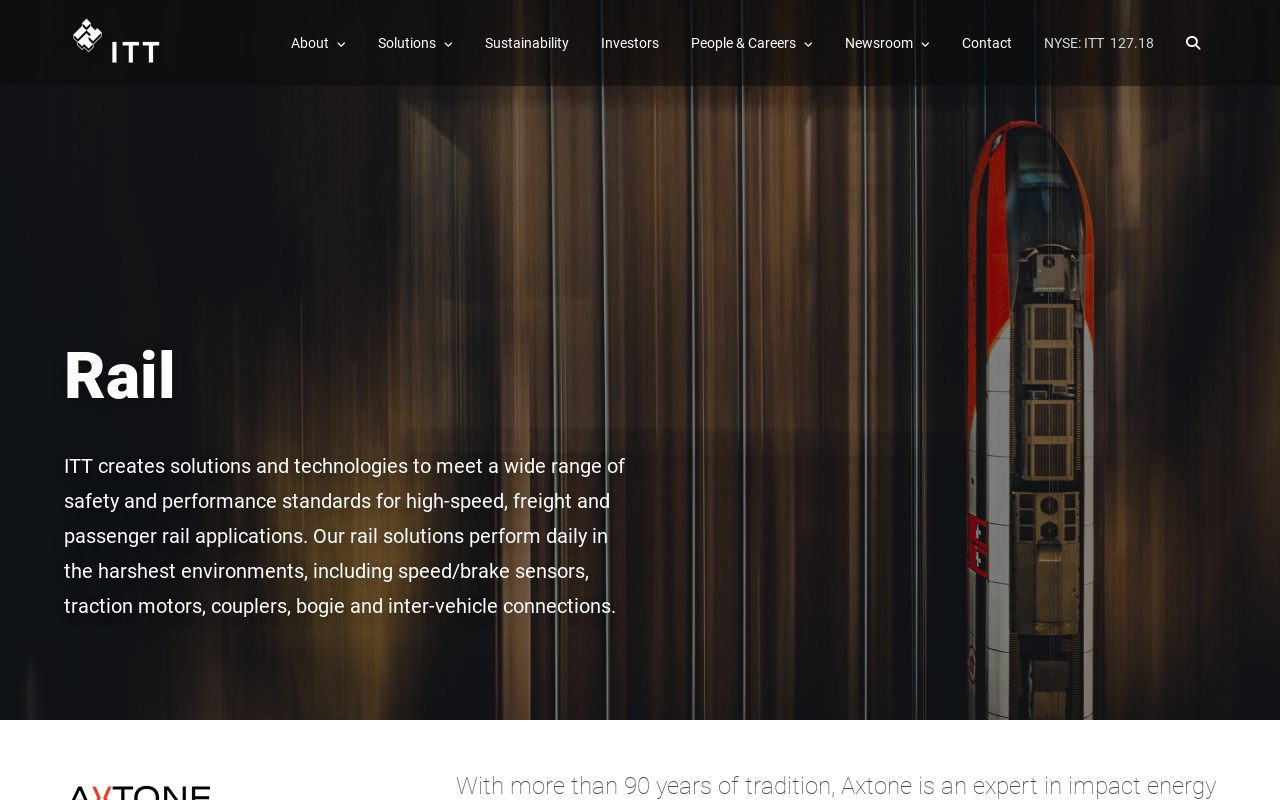Please determine the bounding box coordinates of the element's region to click for the following instruction: "Click the ITT Inc. Black Logo".

[0.05, 0.01, 0.131, 0.098]